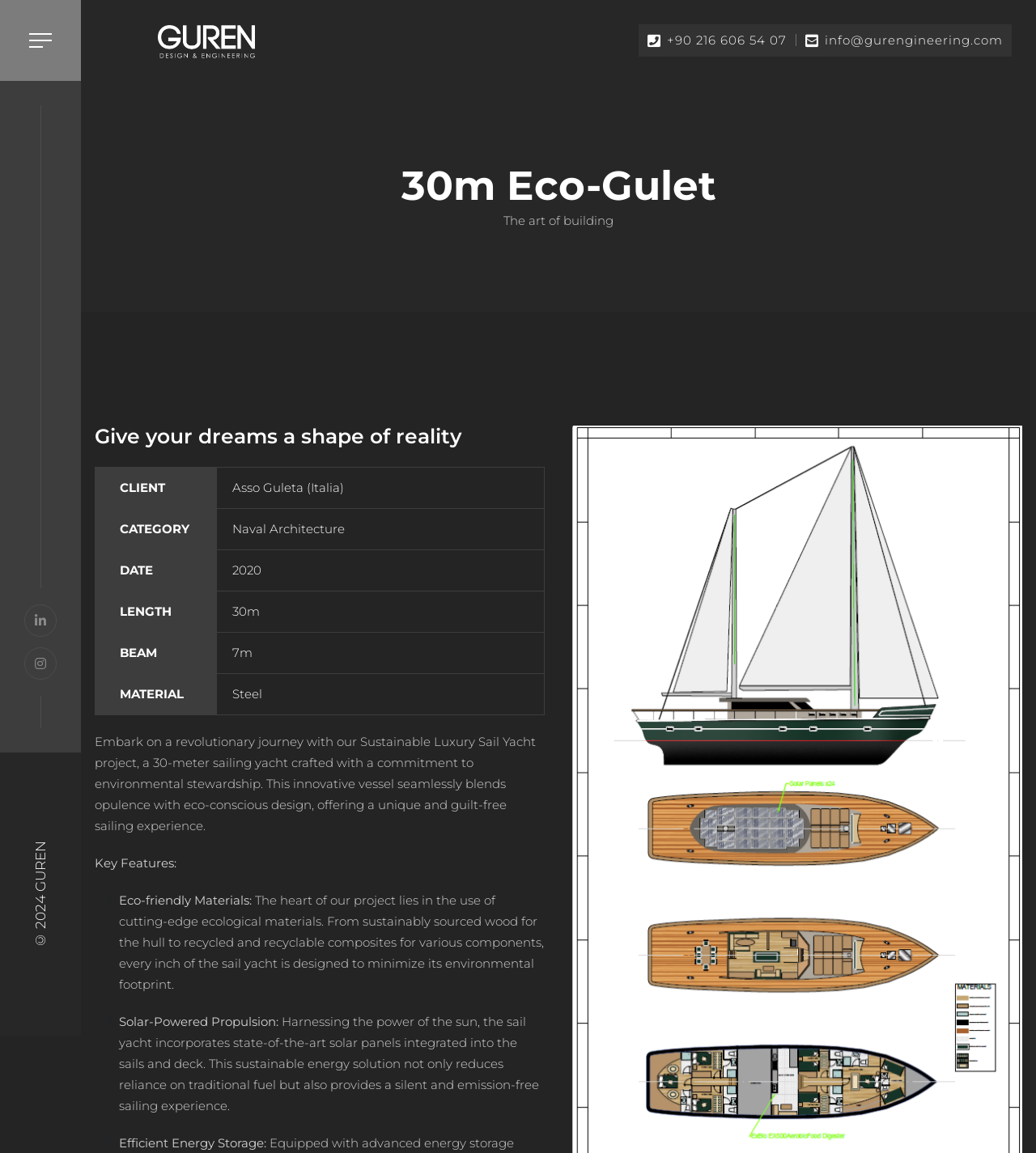Please provide a comprehensive response to the question below by analyzing the image: 
What is the material used for the hull of the sail yacht?

I found the answer by reading the StaticText element with the text 'The heart of our project lies in the use of cutting-edge ecological materials. From sustainably sourced wood for the hull to recycled and recyclable composites for various components...'.